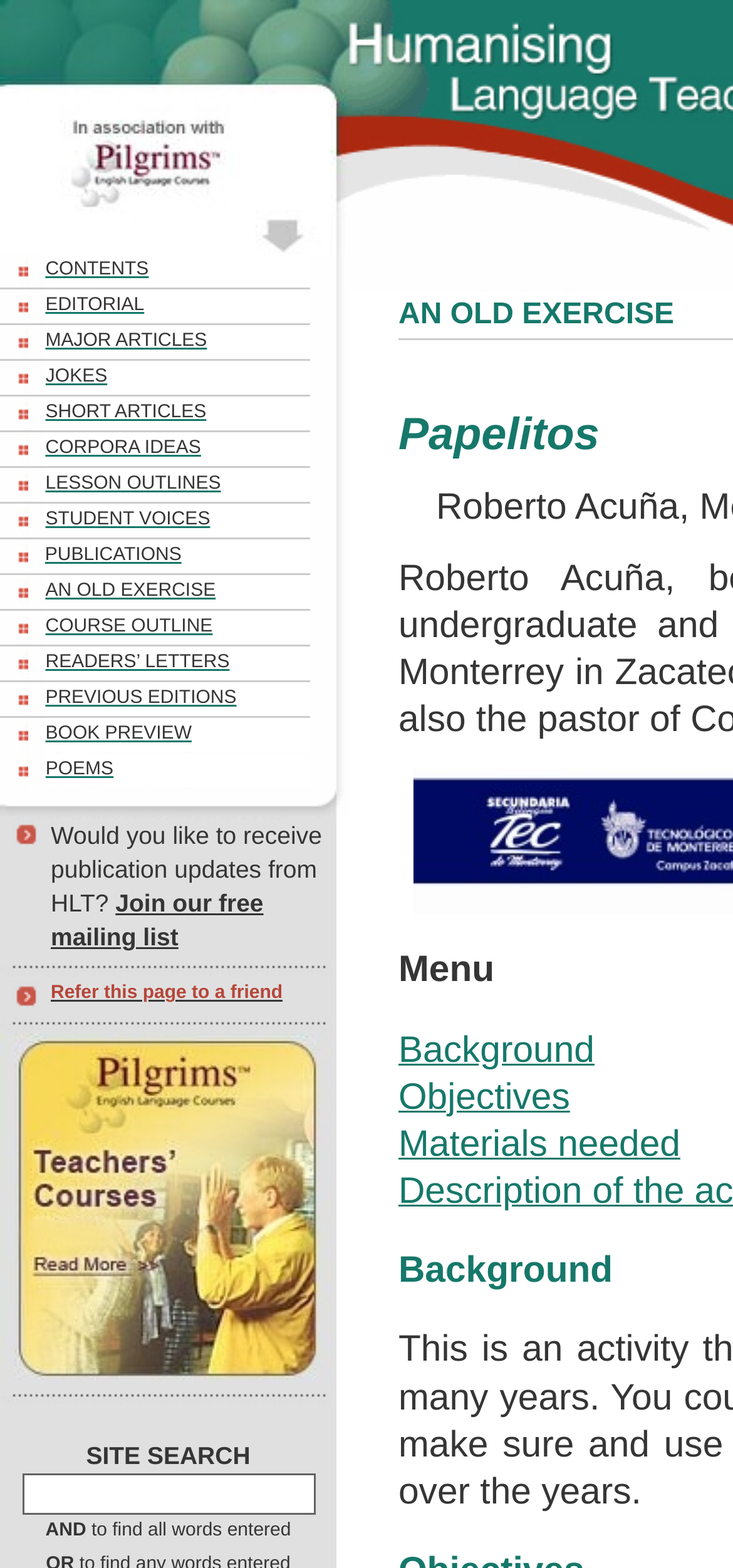Using the element description Accident report, predict the bounding box coordinates for the UI element. Provide the coordinates in (top-left x, top-left y, bottom-right x, bottom-right y) format with values ranging from 0 to 1.

None